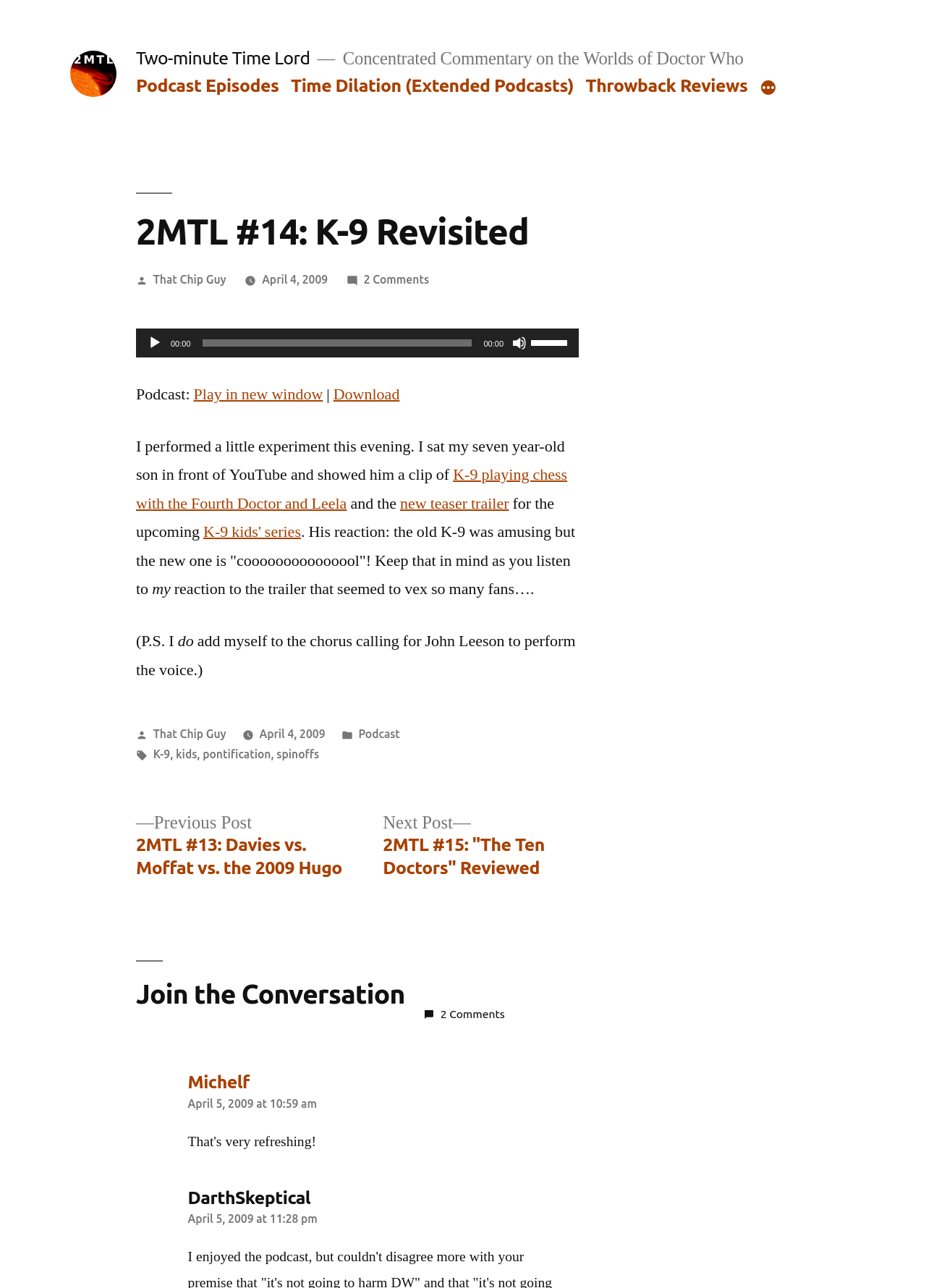What is the name of the author of the post?
Answer the question with a detailed explanation, including all necessary information.

I found the answer by looking at the 'Posted by' section at the top and bottom of the article content, which mentions 'That Chip Guy' as the author.